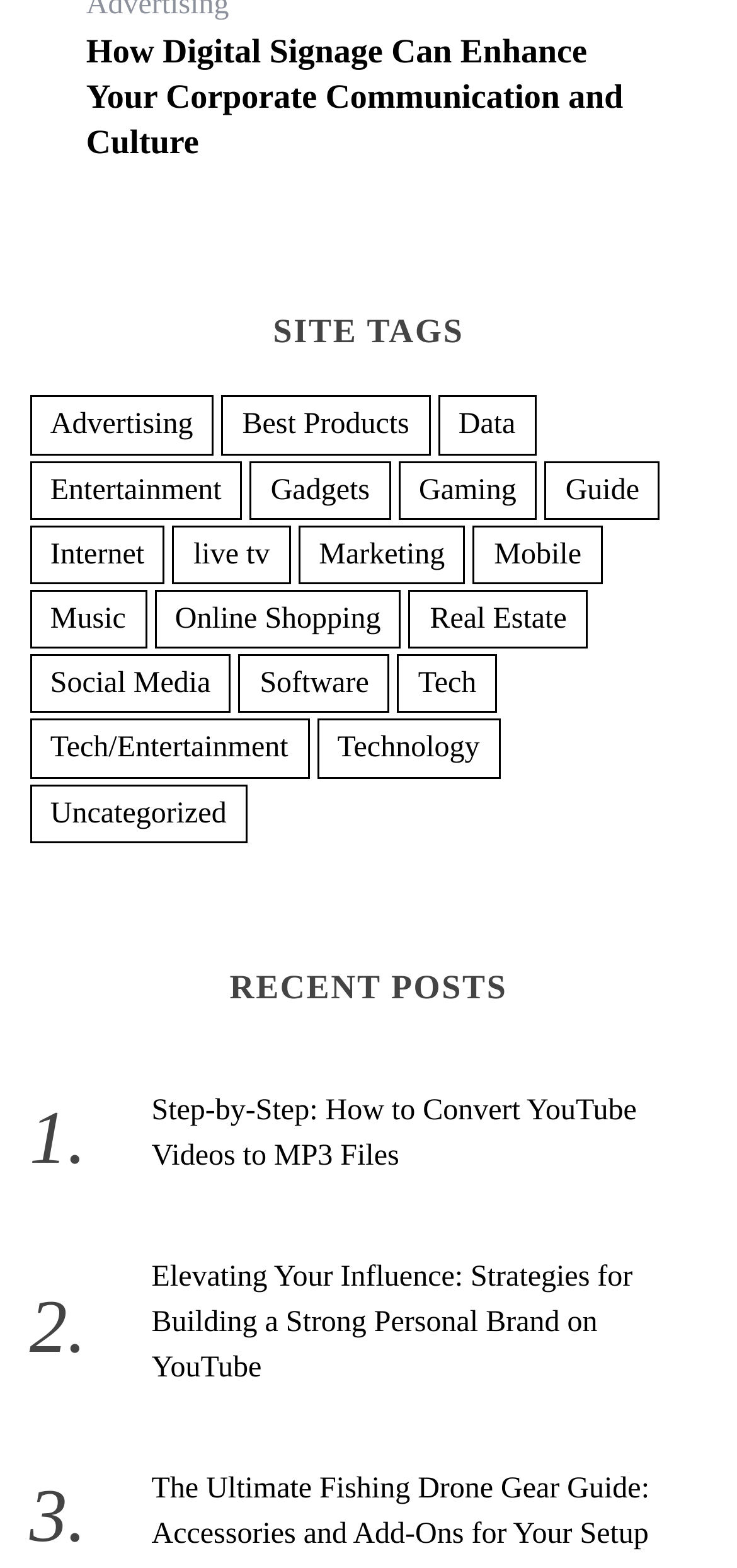How many items are categorized under 'Technology'?
Give a one-word or short phrase answer based on the image.

16